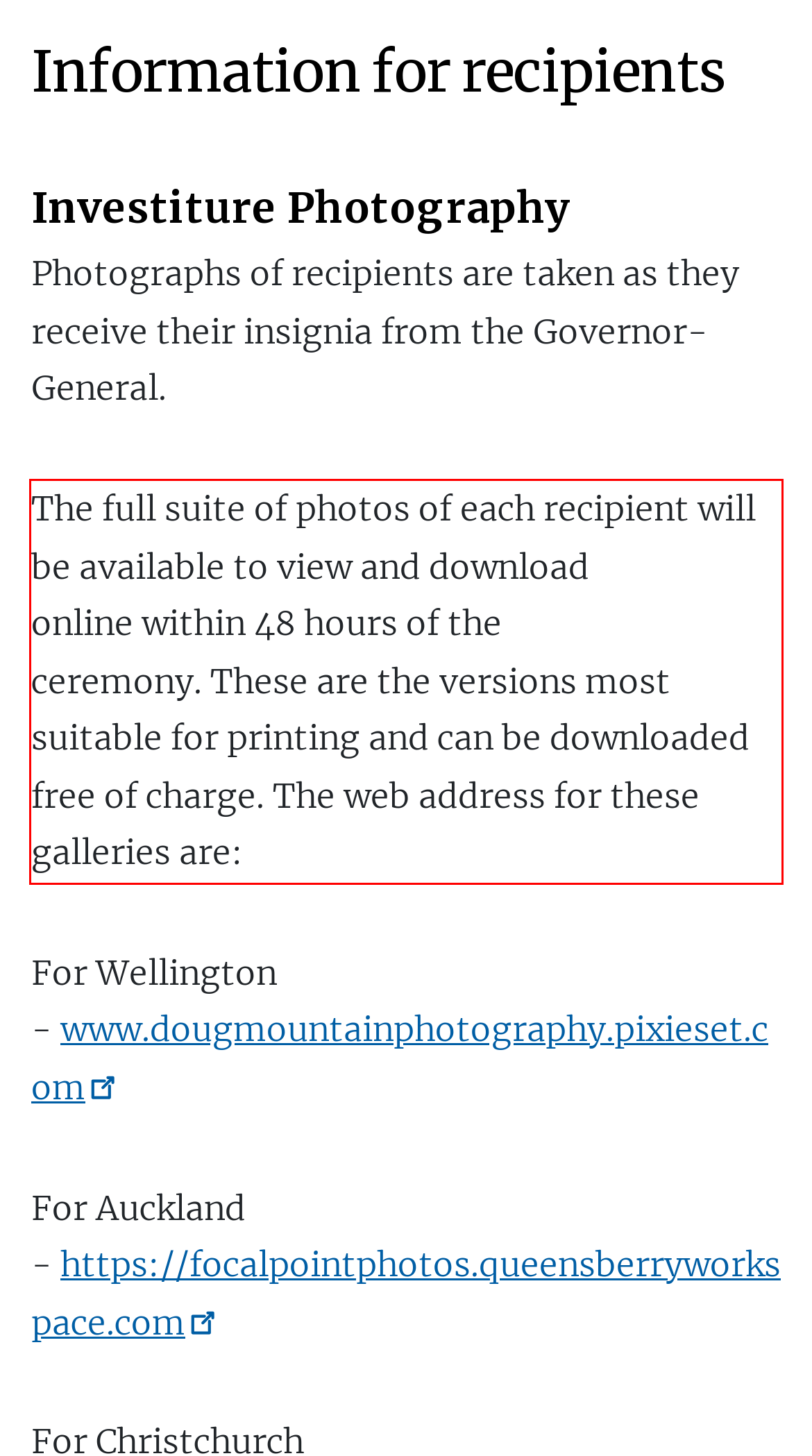Given a screenshot of a webpage, locate the red bounding box and extract the text it encloses.

The full suite of photos of each recipient will be available to view and download online within 48 hours of the ceremony. These are the versions most suitable for printing and can be downloaded free of charge. The web address for these galleries are: